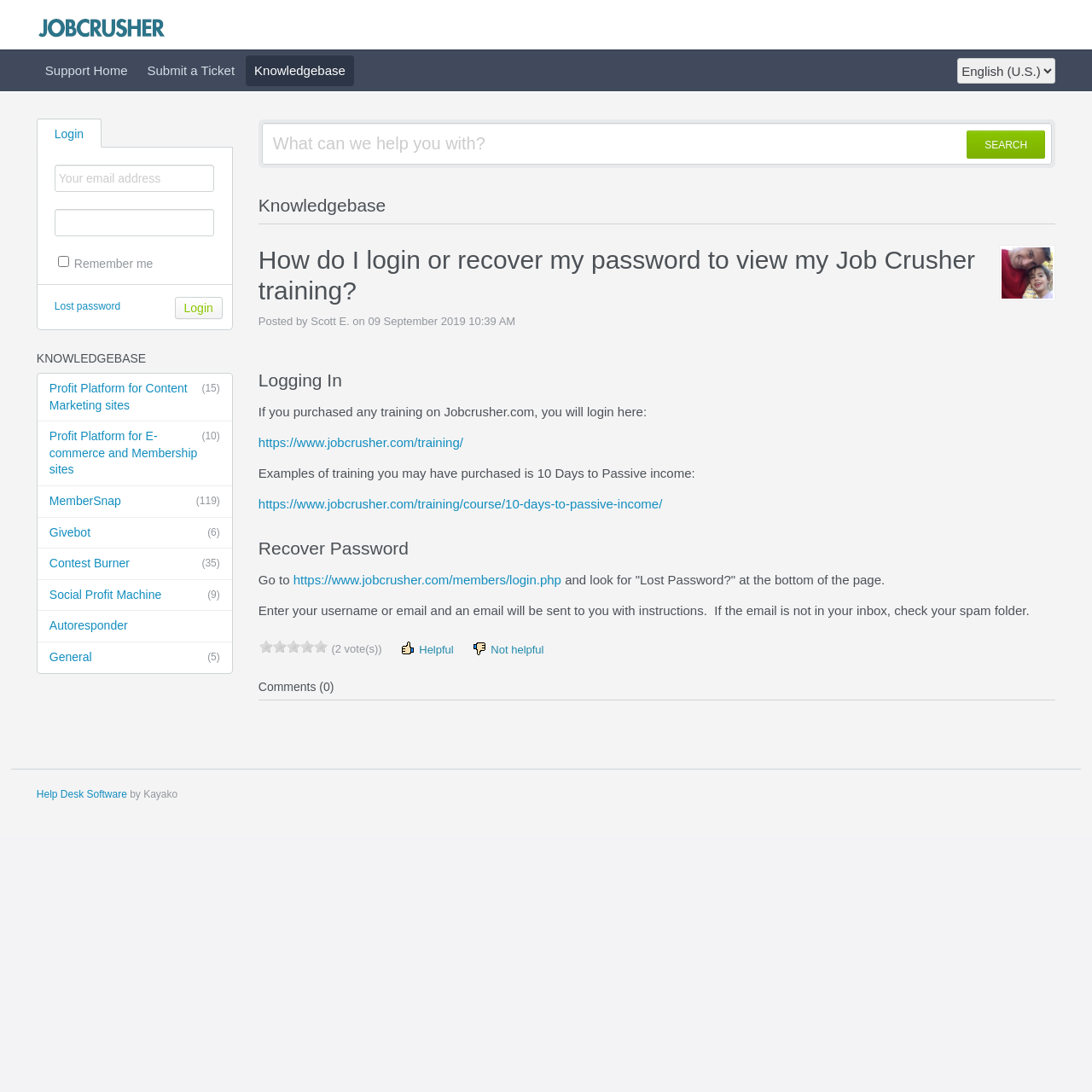Find the bounding box coordinates corresponding to the UI element with the description: "parent_node: Follow us on". The coordinates should be formatted as [left, top, right, bottom], with values as floats between 0 and 1.

None